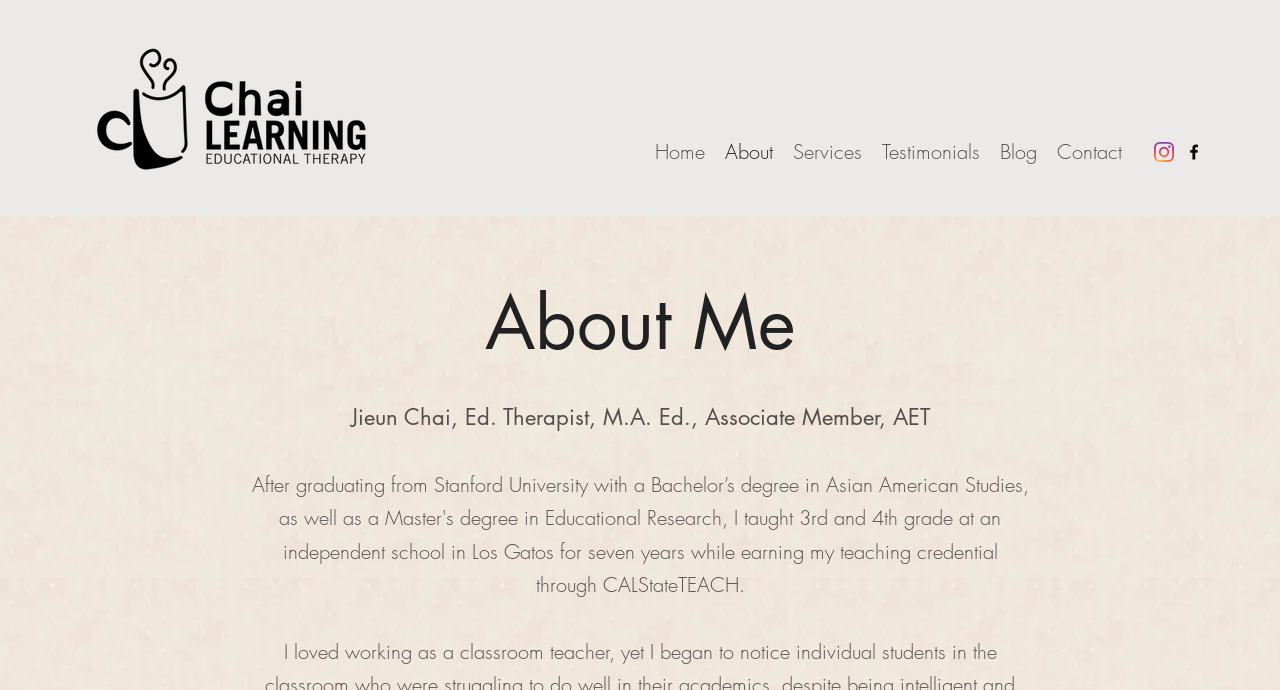Determine the bounding box coordinates of the region that needs to be clicked to achieve the task: "visit Instagram".

[0.902, 0.206, 0.917, 0.235]